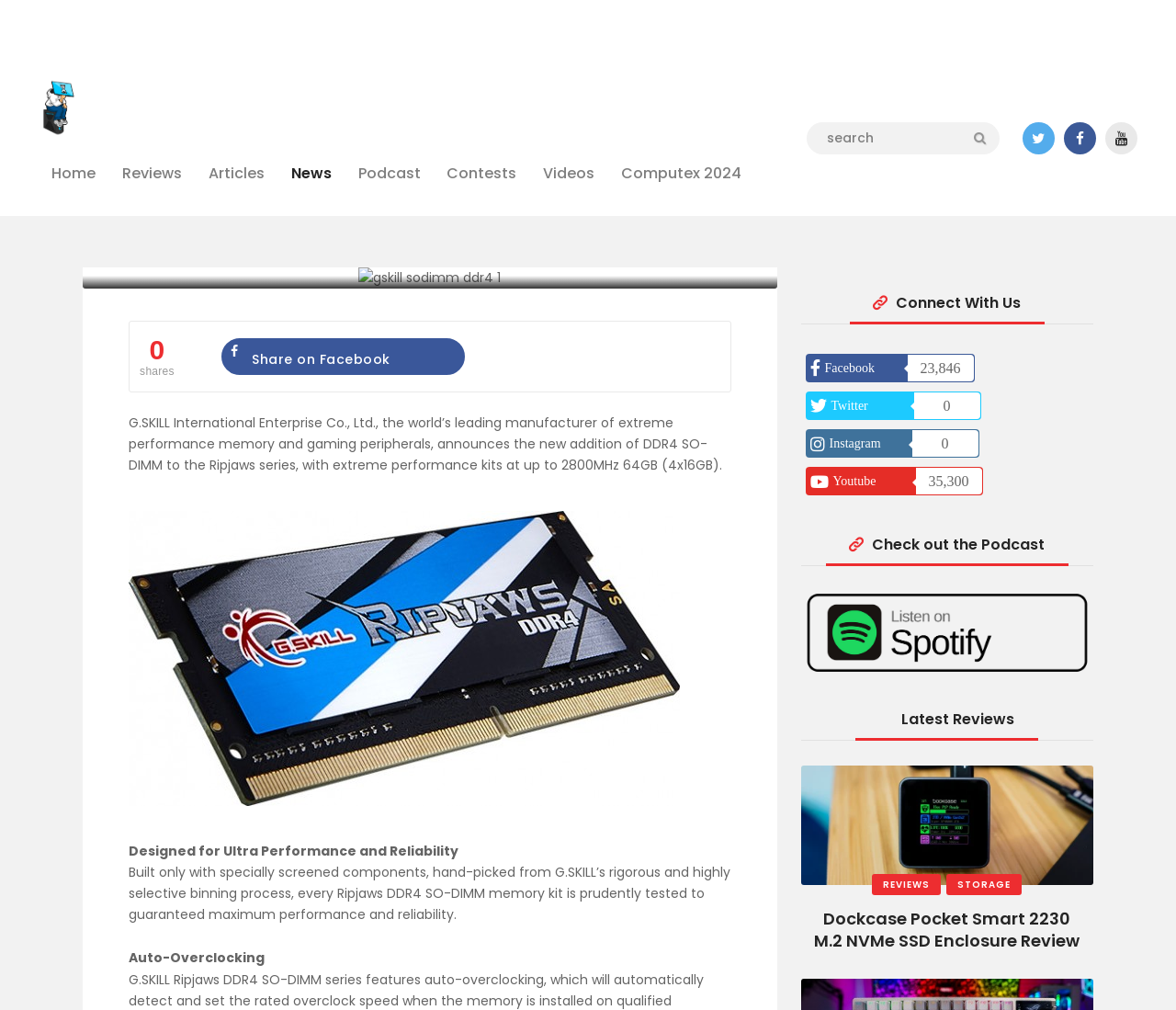Detail the webpage's structure and highlights in your description.

This webpage is about G.SKILL announcing the new addition of DDR4 SO-DIMM to the Ripjaws series. At the top, there is a navigation menu with links to "PC Hardware Reviews", "Home", "Reviews", "Articles", "News", "Podcast", "Contests", "Videos", and "Computex 2024". Below this menu, there is a search bar with a search button and three social media links.

On the left side, there is a logo of ThinkComputers.org, which is also a link to the website's homepage. Below the logo, there is another navigation menu with links to "Home", "Reviews", "Articles", "News", "Podcast", "Contests", and "Videos".

The main content of the webpage is an article about G.SKILL's new DDR4 SO-DIMM product. The article has a heading "G.SKILL Announces Ripjaws DDR4 SO-DIMM" and a subheading "October 30, 2015". Below the heading, there is a paragraph of text describing the product, followed by a link to share the article on Facebook and Twitter.

There are two images on the page, one of which is a product image of the DDR4 SO-DIMM, and the other is a logo of ThinkComputers.org. The product image is accompanied by a paragraph of text describing the product's features, including its high performance and reliability.

On the right side of the page, there are several sections, including "Connect With Us", which has links to the website's social media profiles, "Check out the Podcast", which has a link to the podcast, and "Latest Reviews", which has an image and a link to a review of a Dockcase Pocket Smart 2230 M.2 NVMe SSD Enclosure.